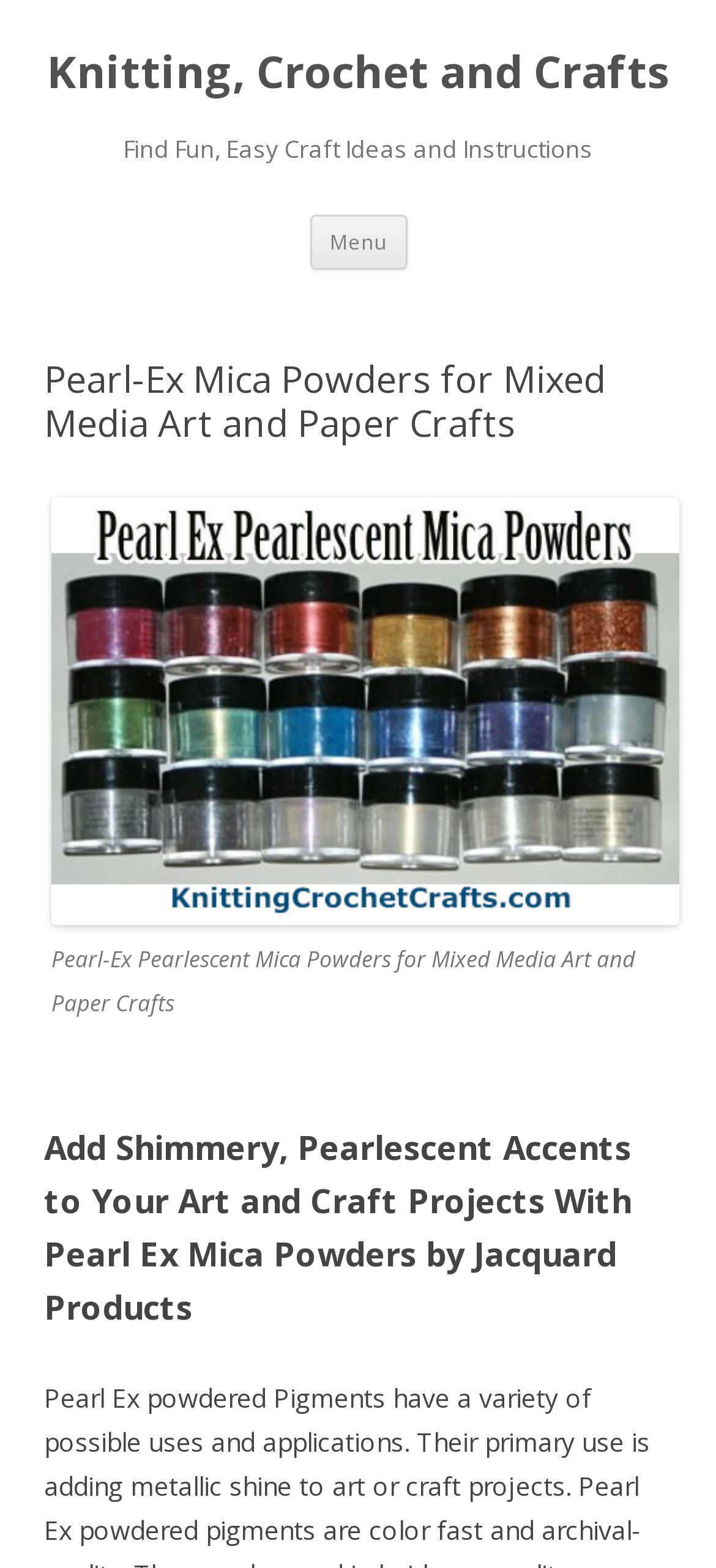Generate the main heading text from the webpage.

Knitting, Crochet and Crafts